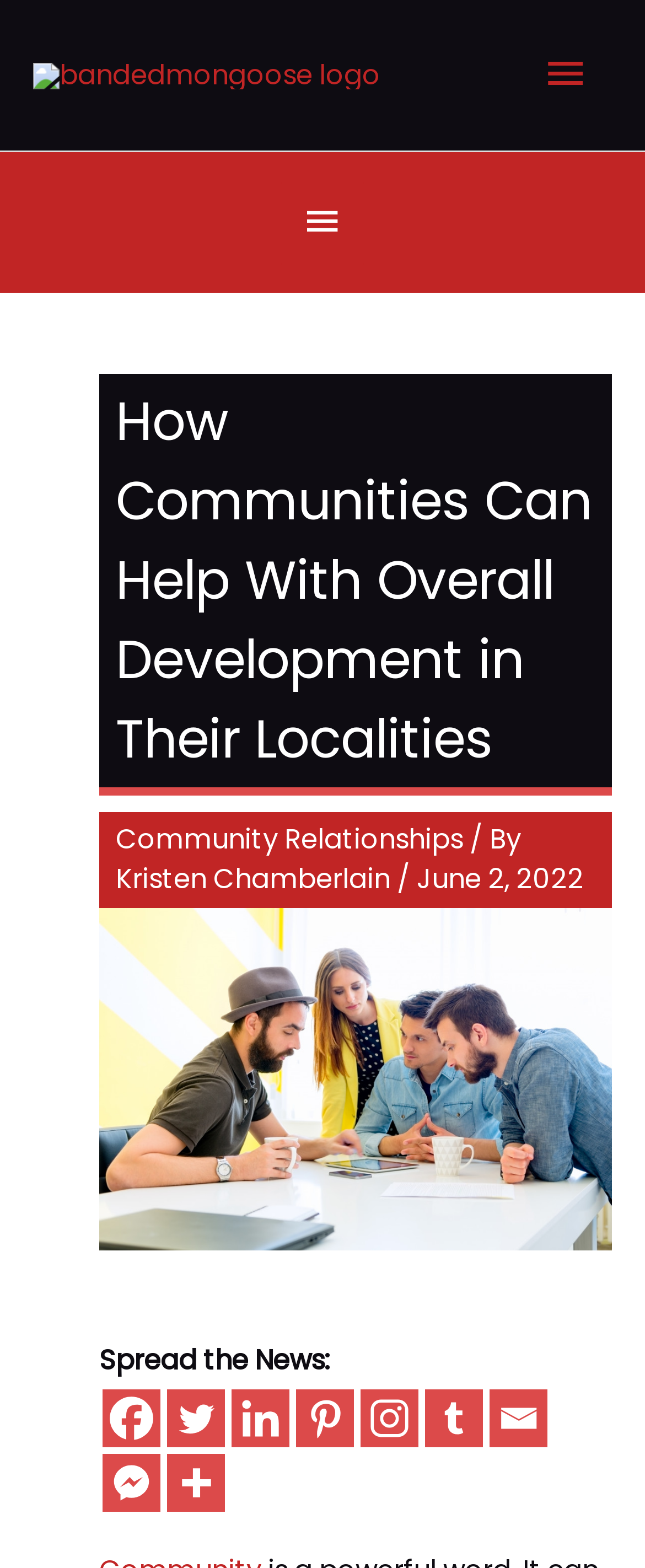Identify the bounding box coordinates of the area that should be clicked in order to complete the given instruction: "access the fifteenth link". The bounding box coordinates should be four float numbers between 0 and 1, i.e., [left, top, right, bottom].

None